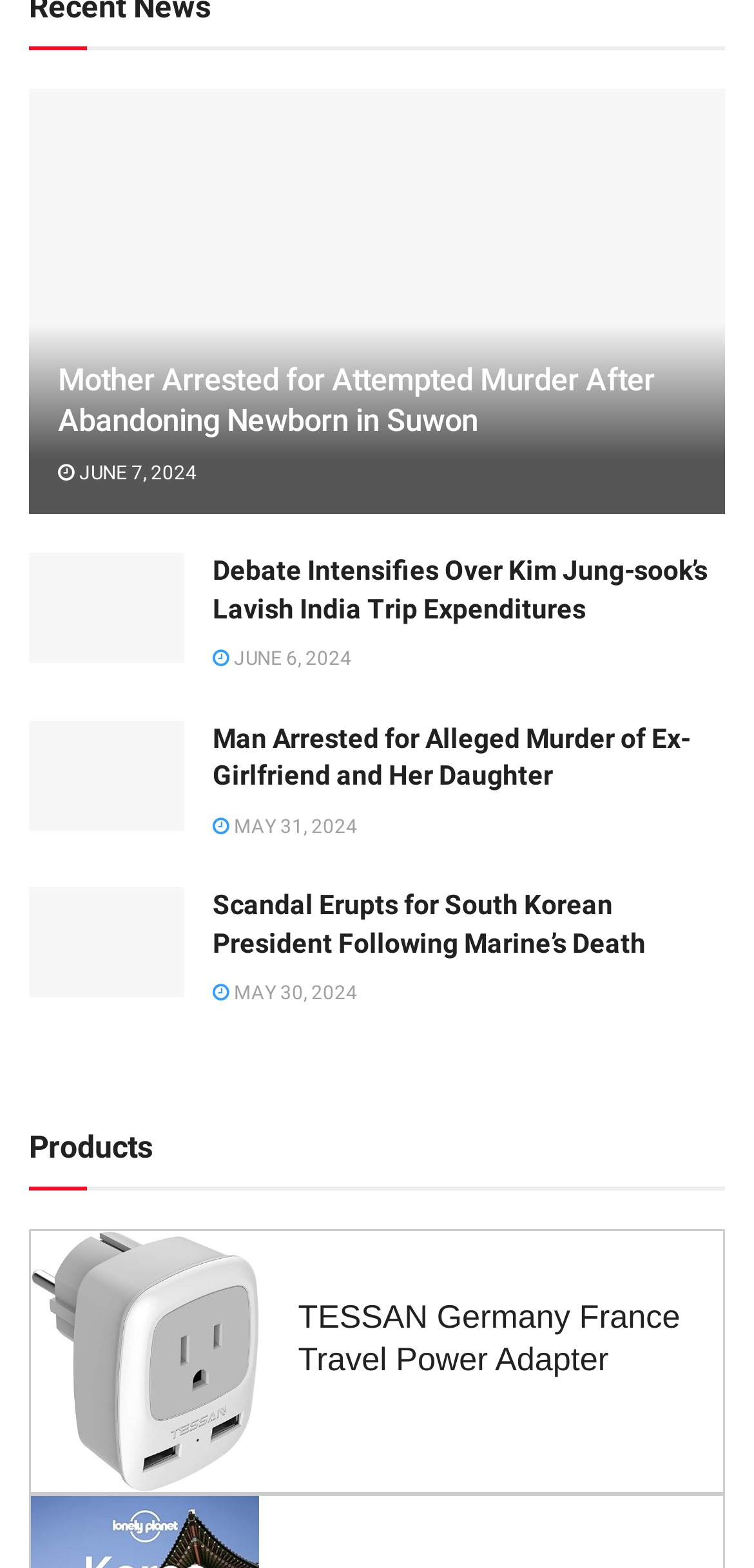What is the title of the second article?
Using the image as a reference, deliver a detailed and thorough answer to the question.

I found the second 'article' element [763] and looked for the 'heading' element [912] inside it, which contains the title of the article.